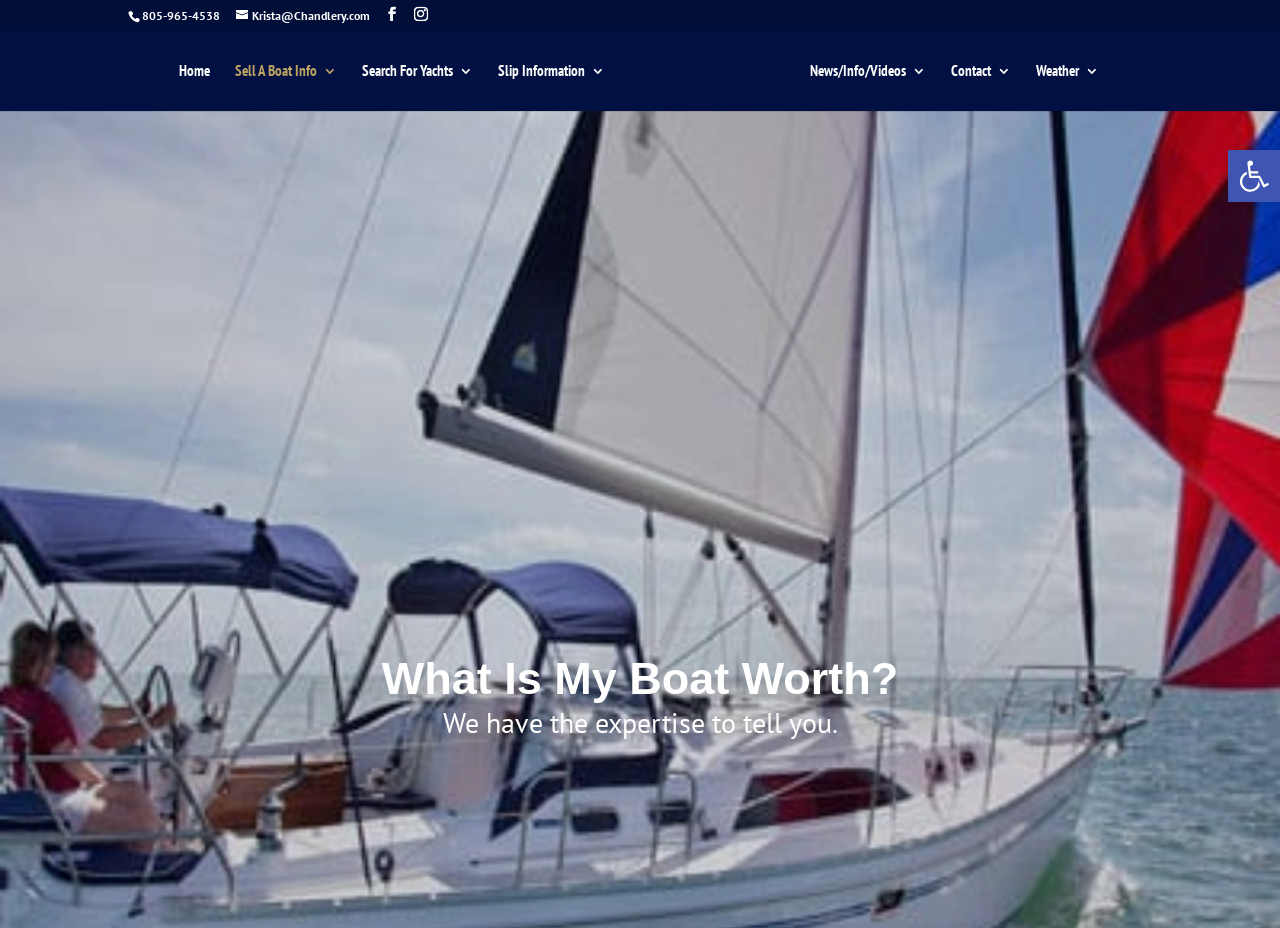Please specify the bounding box coordinates of the element that should be clicked to execute the given instruction: 'Contact via email'. Ensure the coordinates are four float numbers between 0 and 1, expressed as [left, top, right, bottom].

[0.184, 0.009, 0.289, 0.025]